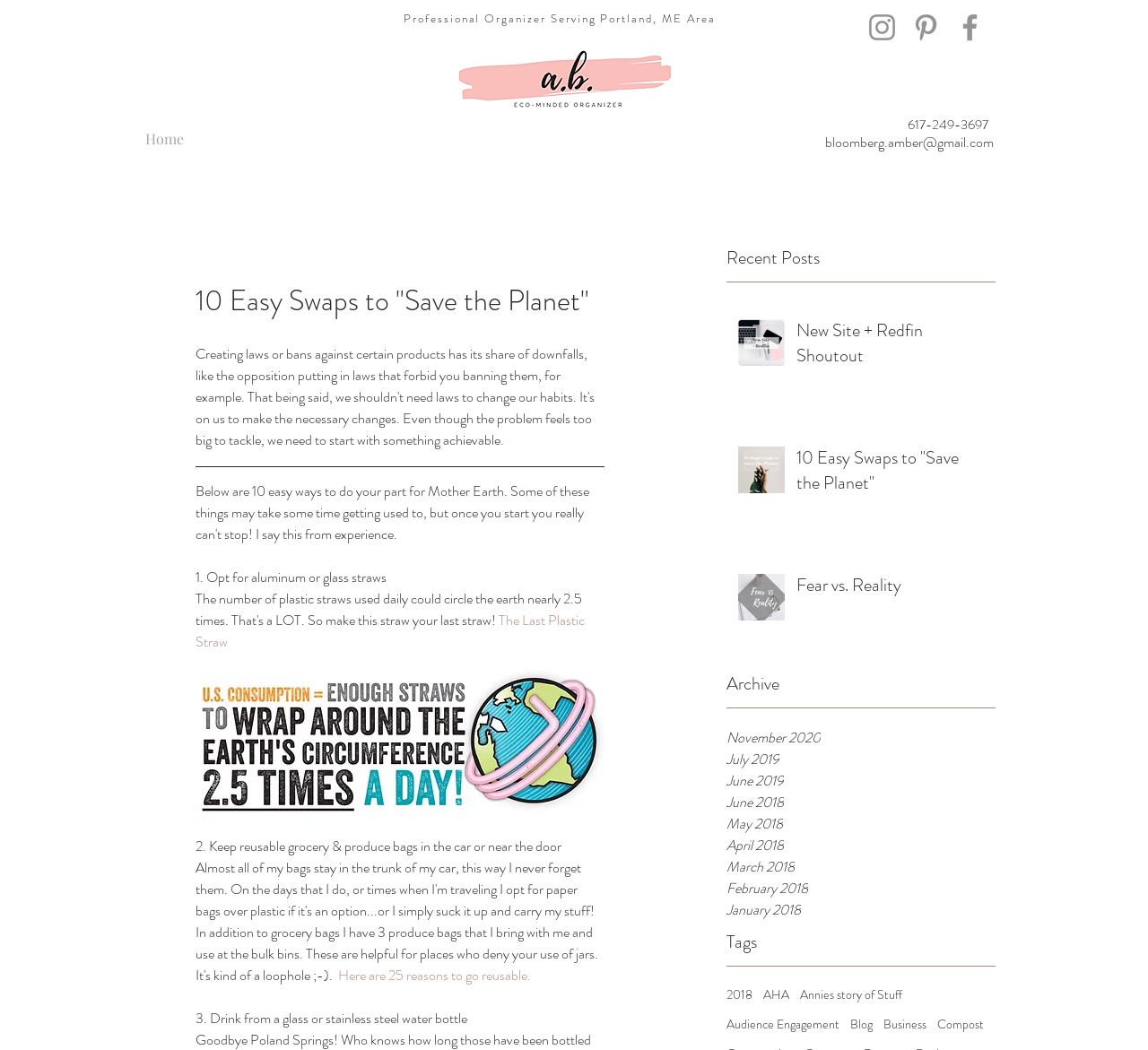What is the second easy swap to 'Save the Planet'?
Please answer the question with as much detail and depth as you can.

The second easy swap to 'Save the Planet' is to keep reusable grocery and produce bags in the car or near the door, as indicated by the static text '2. Keep reusable grocery & produce bags in the car or near the door'.